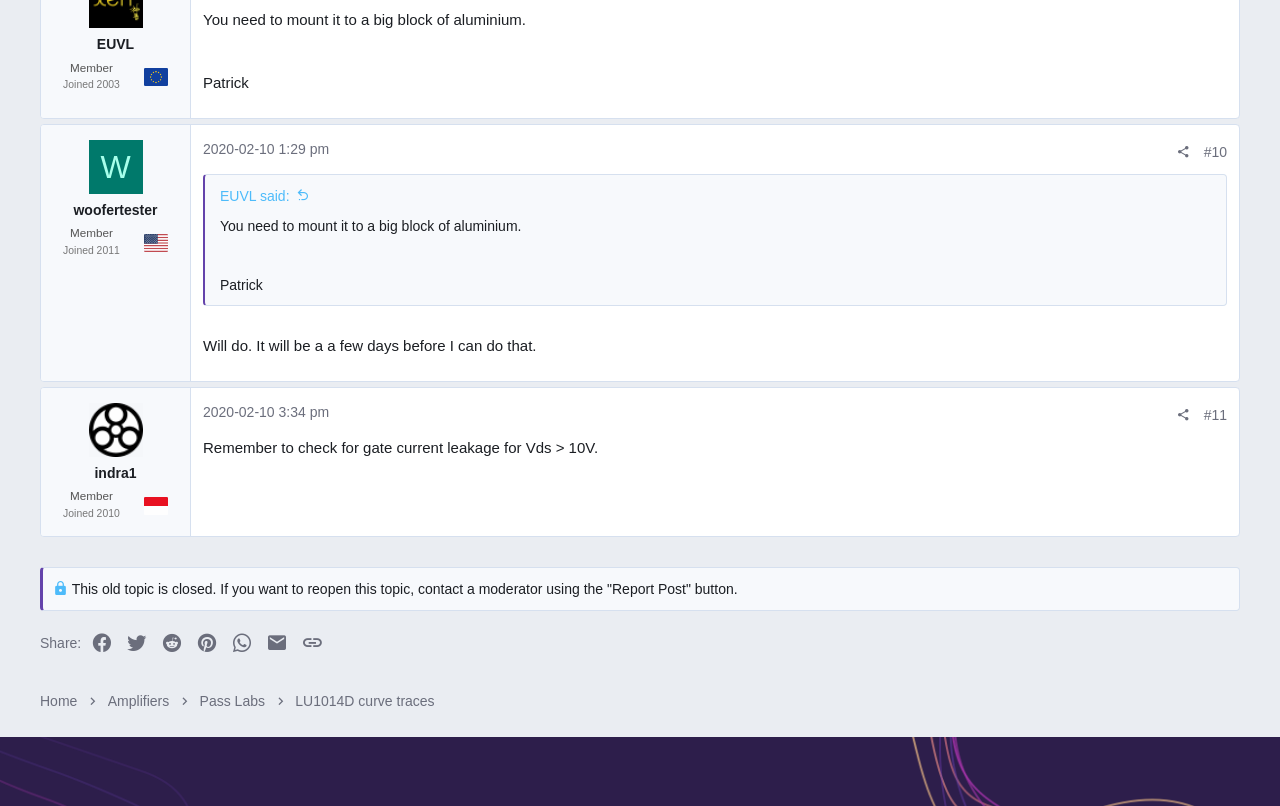Based on the element description: "Pass Labs", identify the UI element and provide its bounding box coordinates. Use four float numbers between 0 and 1, [left, top, right, bottom].

[0.156, 0.858, 0.207, 0.883]